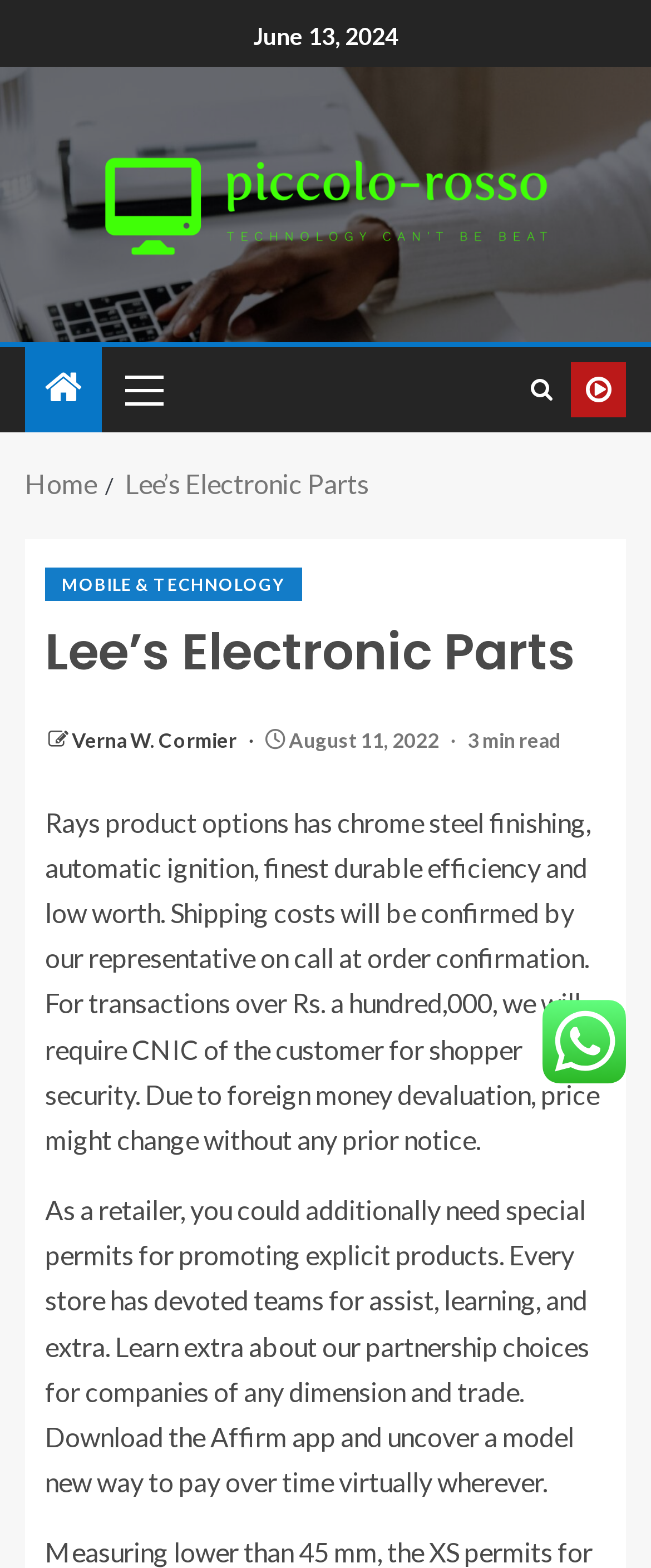Locate the bounding box coordinates of the element you need to click to accomplish the task described by this instruction: "Click the MOBILE & TECHNOLOGY link".

[0.069, 0.362, 0.463, 0.383]